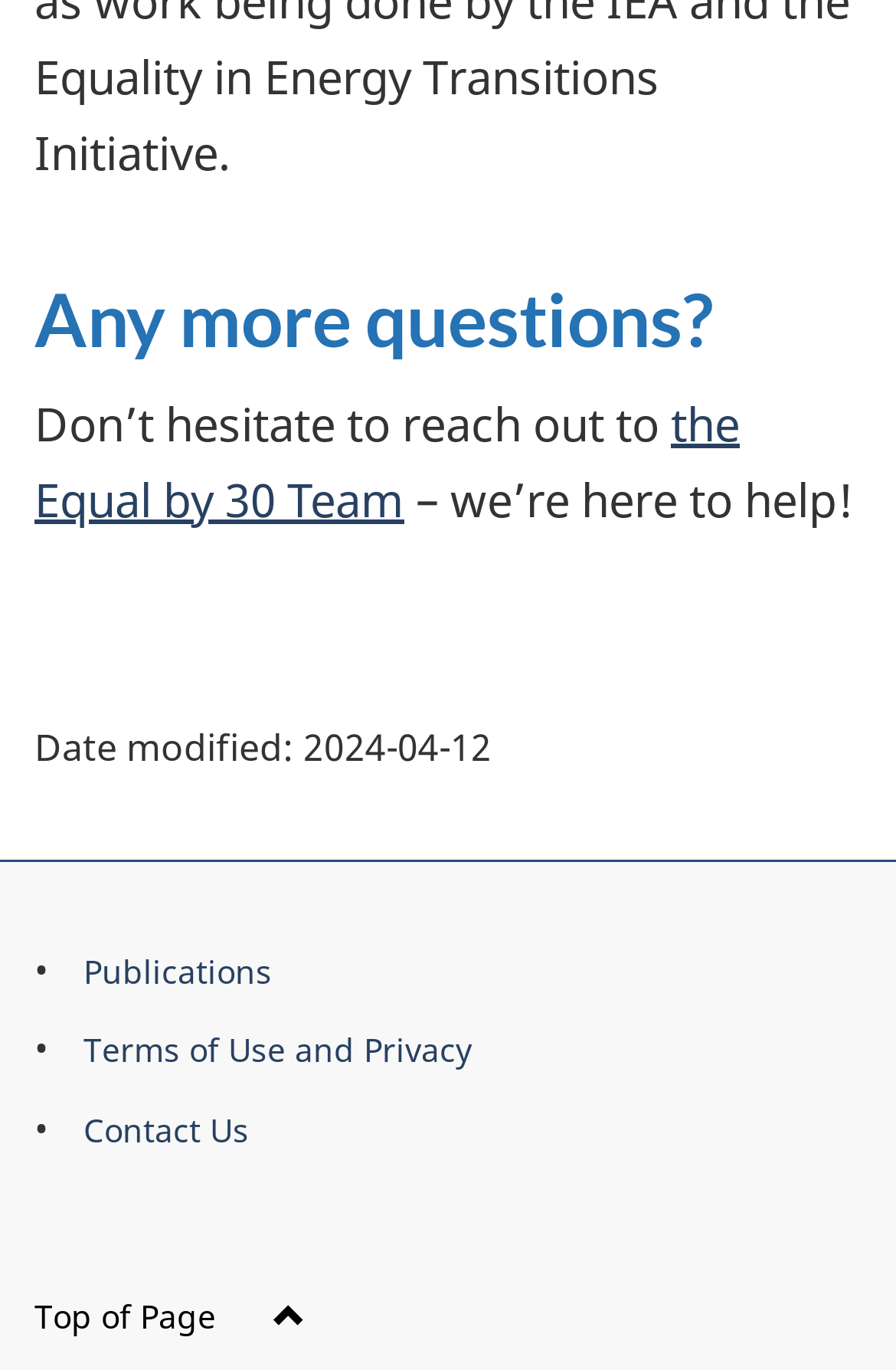Provide a short answer using a single word or phrase for the following question: 
What is the link text at the bottom of the page?

Top of Page